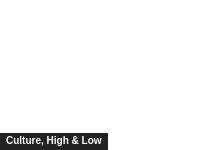Using the information shown in the image, answer the question with as much detail as possible: Where is the title positioned?

The title is placed at the top of the image, directly in the center, which suggests that it is the main focal point and intended to capture the viewer's attention.